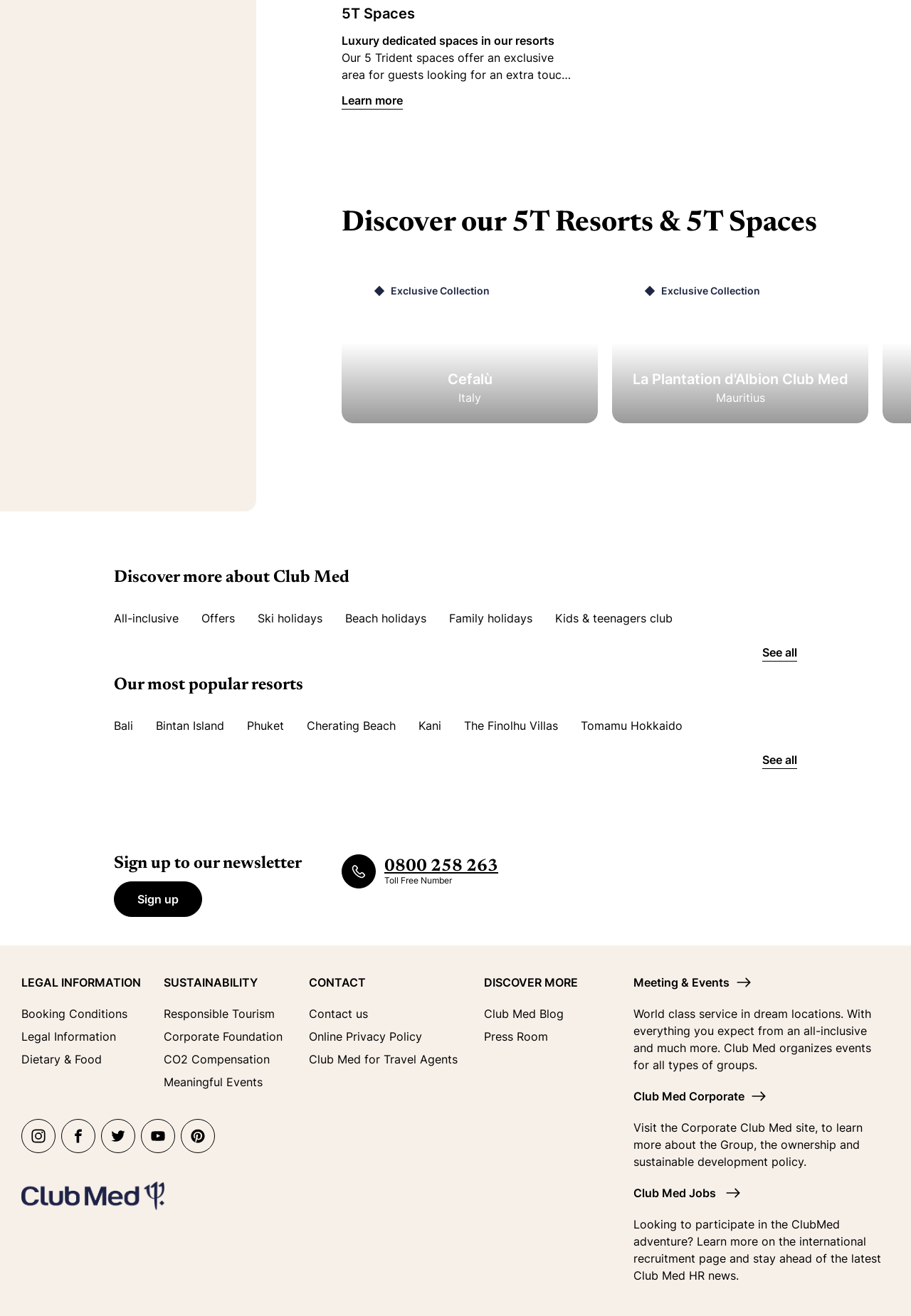Please locate the bounding box coordinates of the region I need to click to follow this instruction: "Discover more about Club Med".

[0.125, 0.432, 0.875, 0.463]